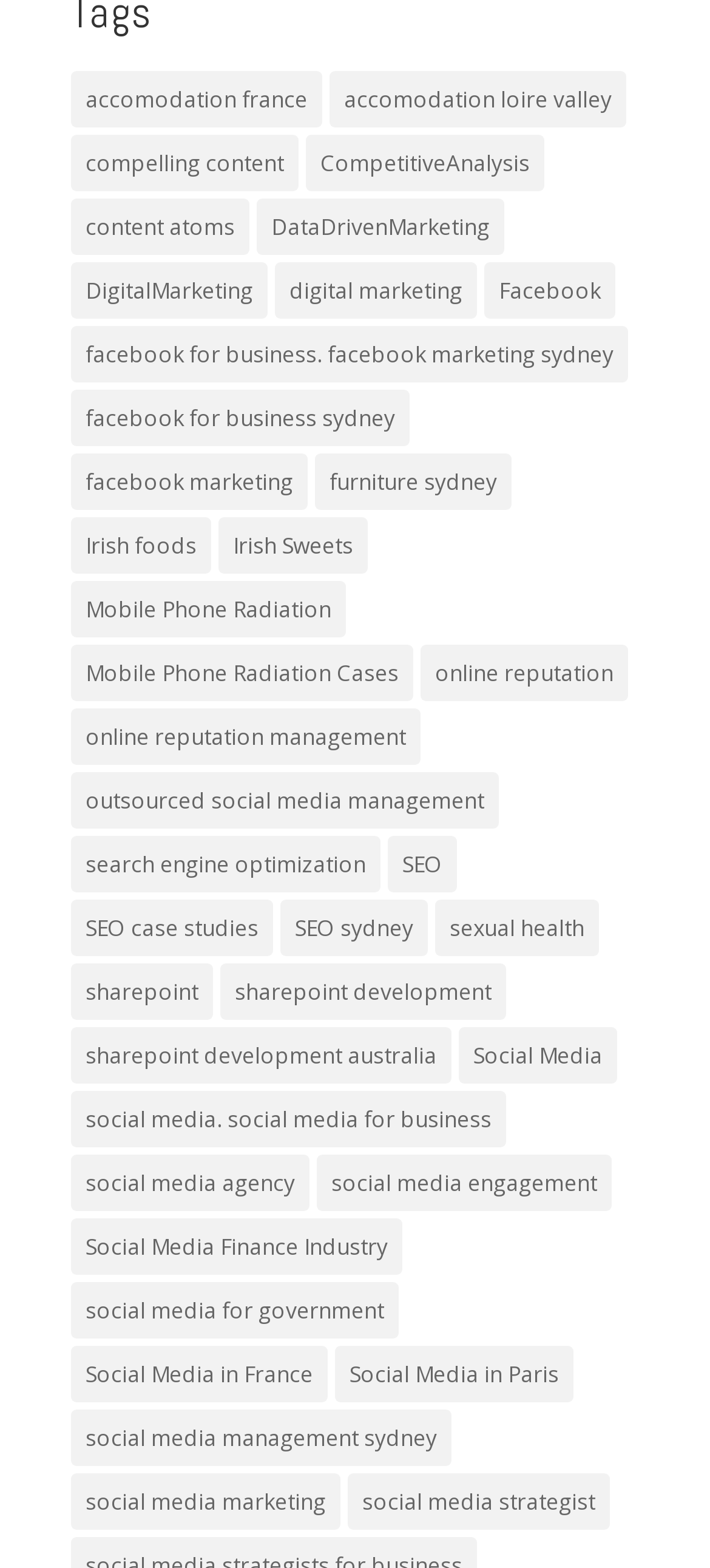Locate the bounding box coordinates of the area you need to click to fulfill this instruction: 'Click on accommodation in France'. The coordinates must be in the form of four float numbers ranging from 0 to 1: [left, top, right, bottom].

[0.1, 0.045, 0.454, 0.081]